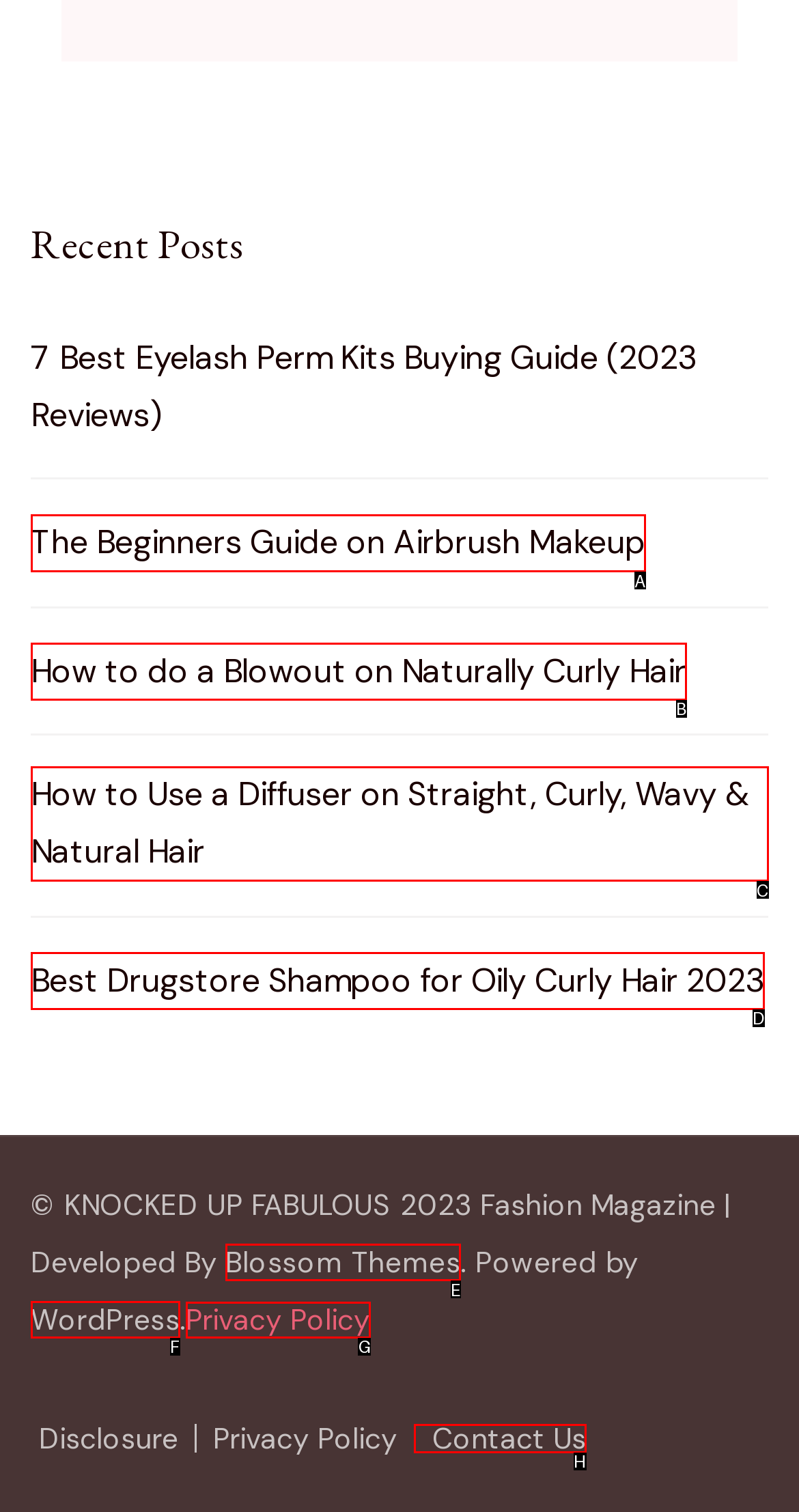Based on the task: check the privacy policy, which UI element should be clicked? Answer with the letter that corresponds to the correct option from the choices given.

G